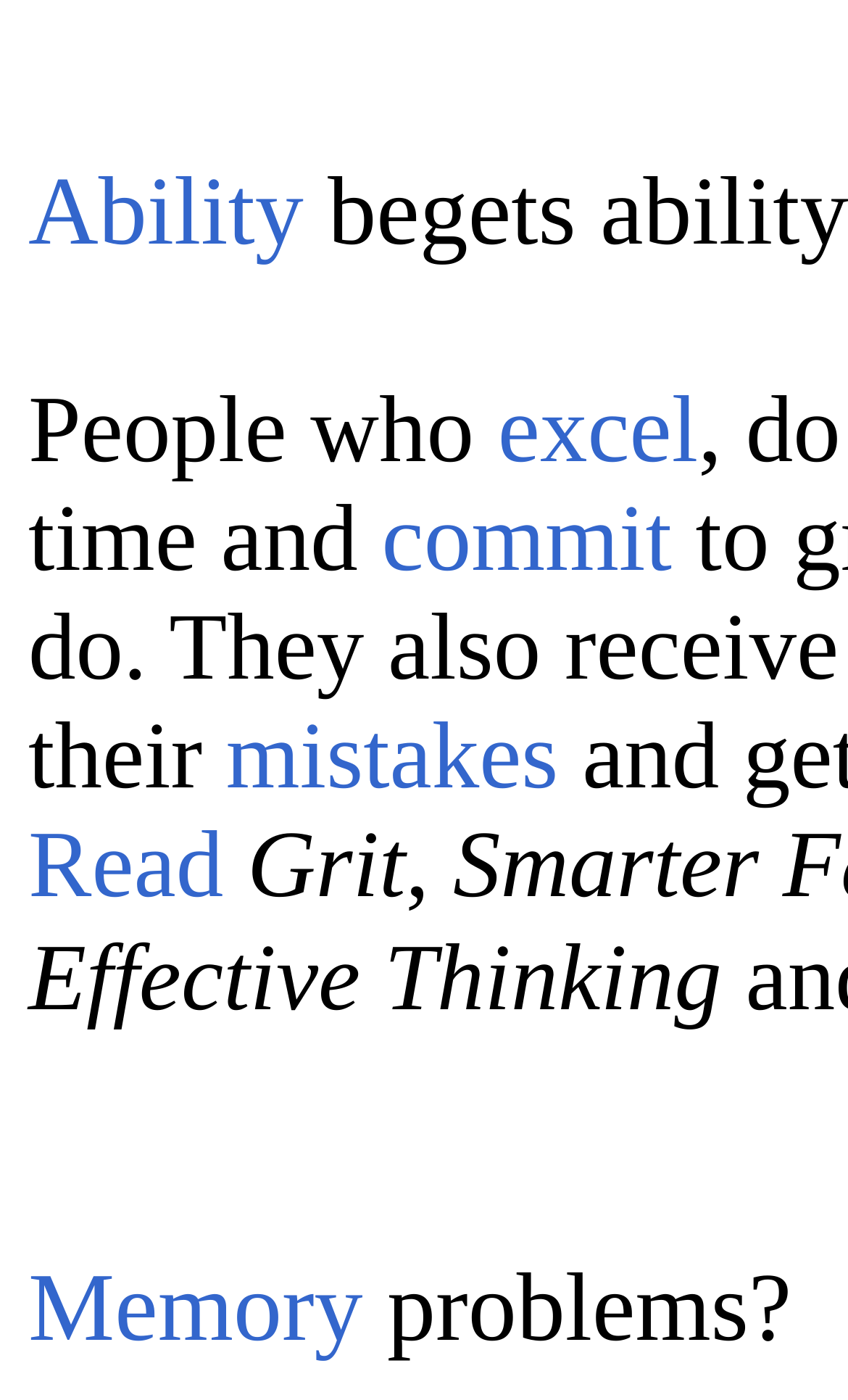What is the word after 'Grit'?
Look at the image and answer the question using a single word or phrase.

comma